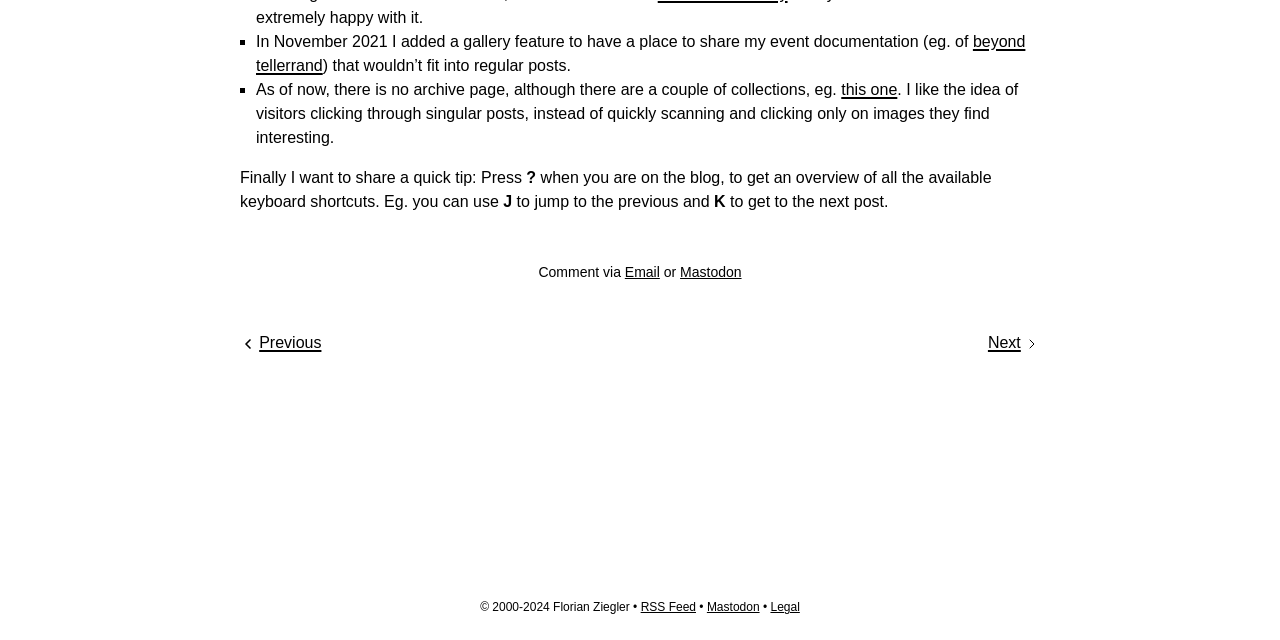Extract the bounding box coordinates for the HTML element that matches this description: "died suddenly in summer 2010". The coordinates should be four float numbers between 0 and 1, i.e., [left, top, right, bottom].

None